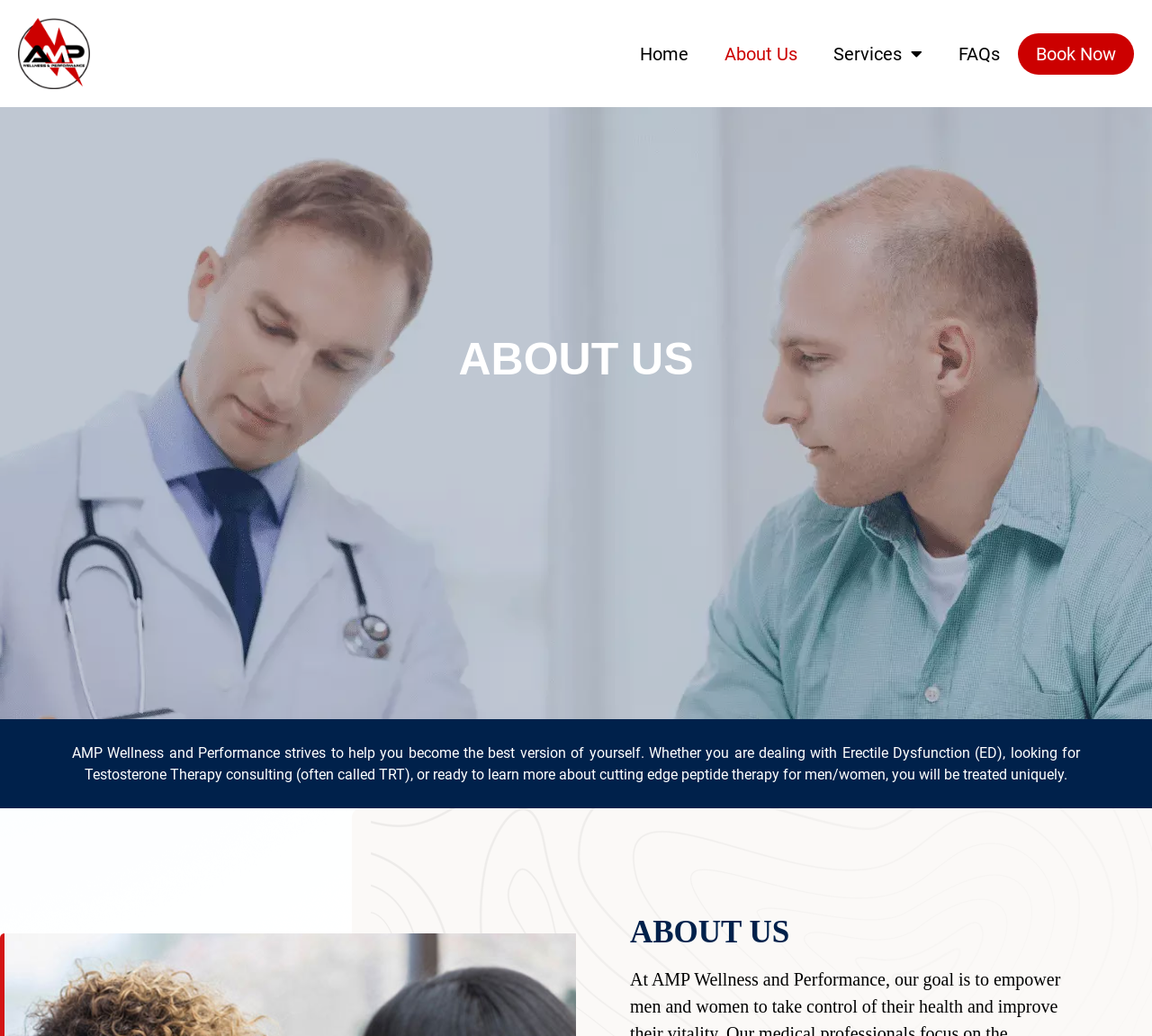What is the position of the 'About Us' heading?
Based on the screenshot, give a detailed explanation to answer the question.

By analyzing the bounding box coordinates of the 'About Us' heading, I can see that it is positioned below the navigation bar, with a y1 coordinate of 0.884, which is greater than the y1 coordinates of the navigation links.